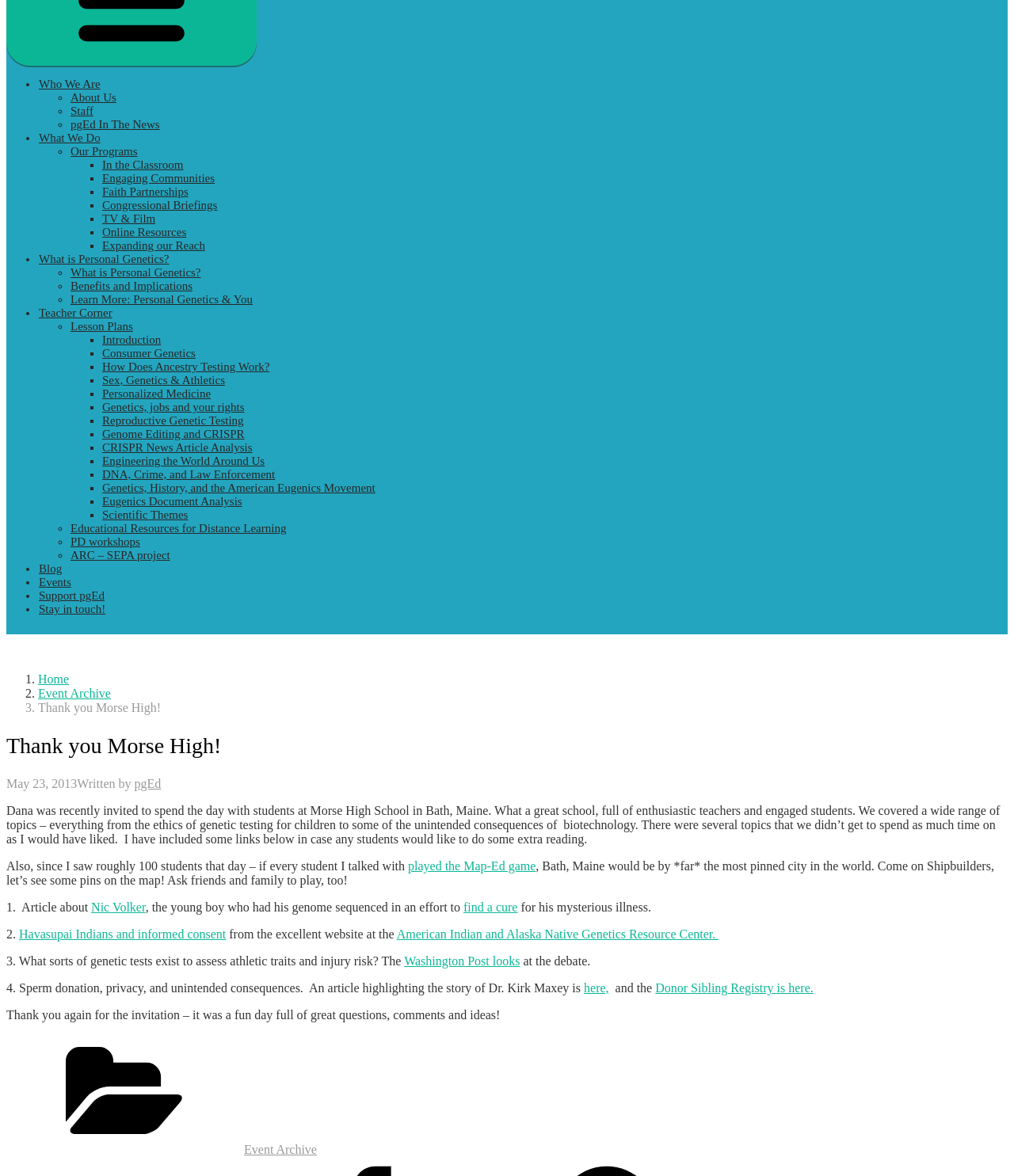Using the elements shown in the image, answer the question comprehensively: What is the topic of the blog post?

The topic of the blog post can be inferred from the text 'Thank you Morse High!' and the subsequent paragraphs describing Dana's visit to the school.